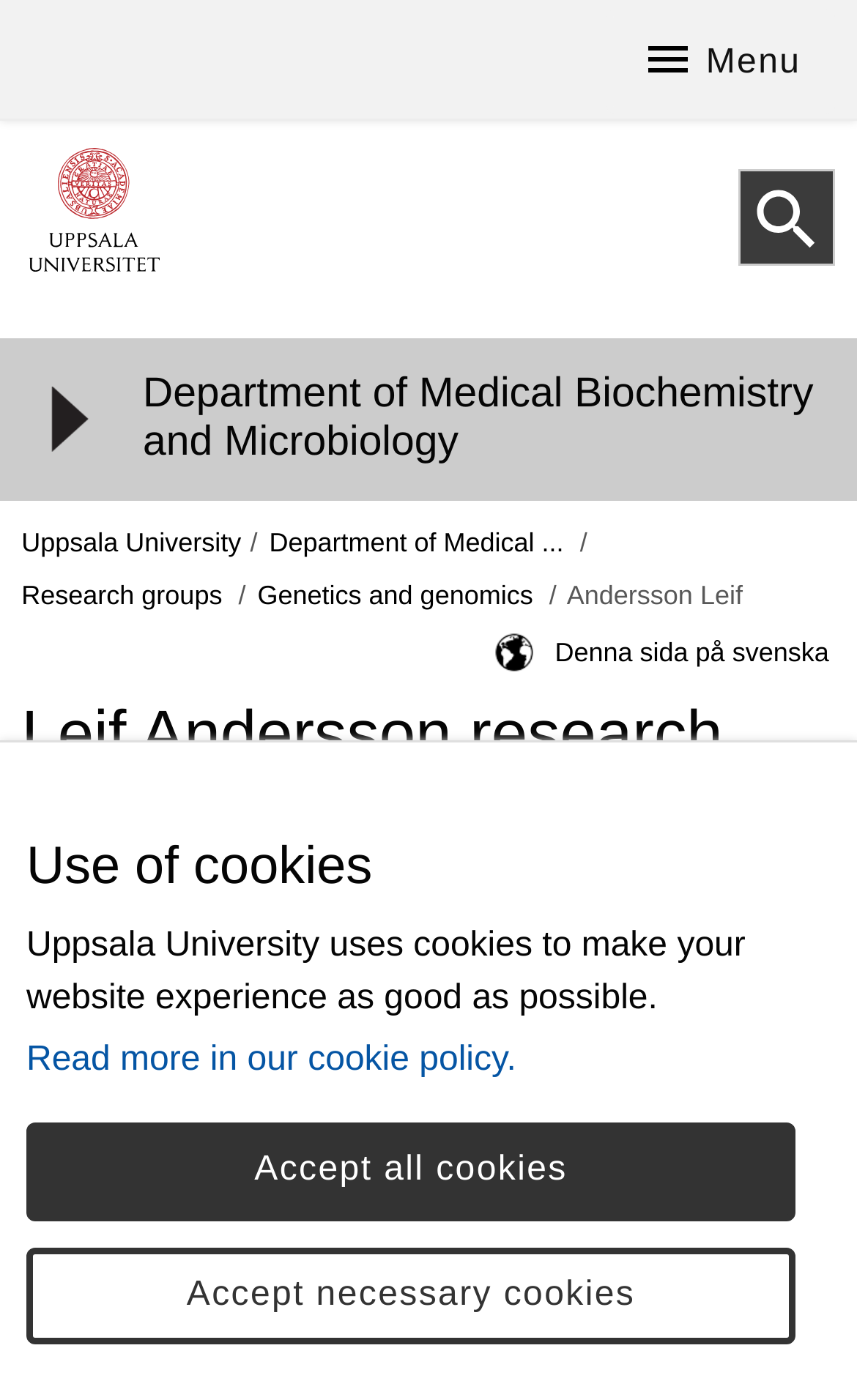Create a detailed narrative of the webpage’s visual and textual elements.

The webpage is about Andersson Leif, a researcher or faculty member at the Department of Medical Biochemistry and Microbiology, Uppsala University, Sweden. 

At the top left corner, there is a link to skip to the main content. Next to it, there is a navigation menu for target group links, which includes a main menu button for Uppsala University. 

On the top right side, there is a search bar with a search button. 

Below the search bar, there are two menu buttons, one for the Department of Medical Biochemistry and Microbiology and another for local navigation on mobile devices. 

Under these menu buttons, there are several links to different sections of the website, including the university's homepage, the department's homepage, research groups, and genetics and genomics. 

To the right of these links, there is a heading with the name "Andersson Leif". 

Further down, there is a section about the use of cookies on the website. This section includes a heading, a paragraph of text explaining the use of cookies, a link to read more about the cookie policy, and two buttons to accept cookies.